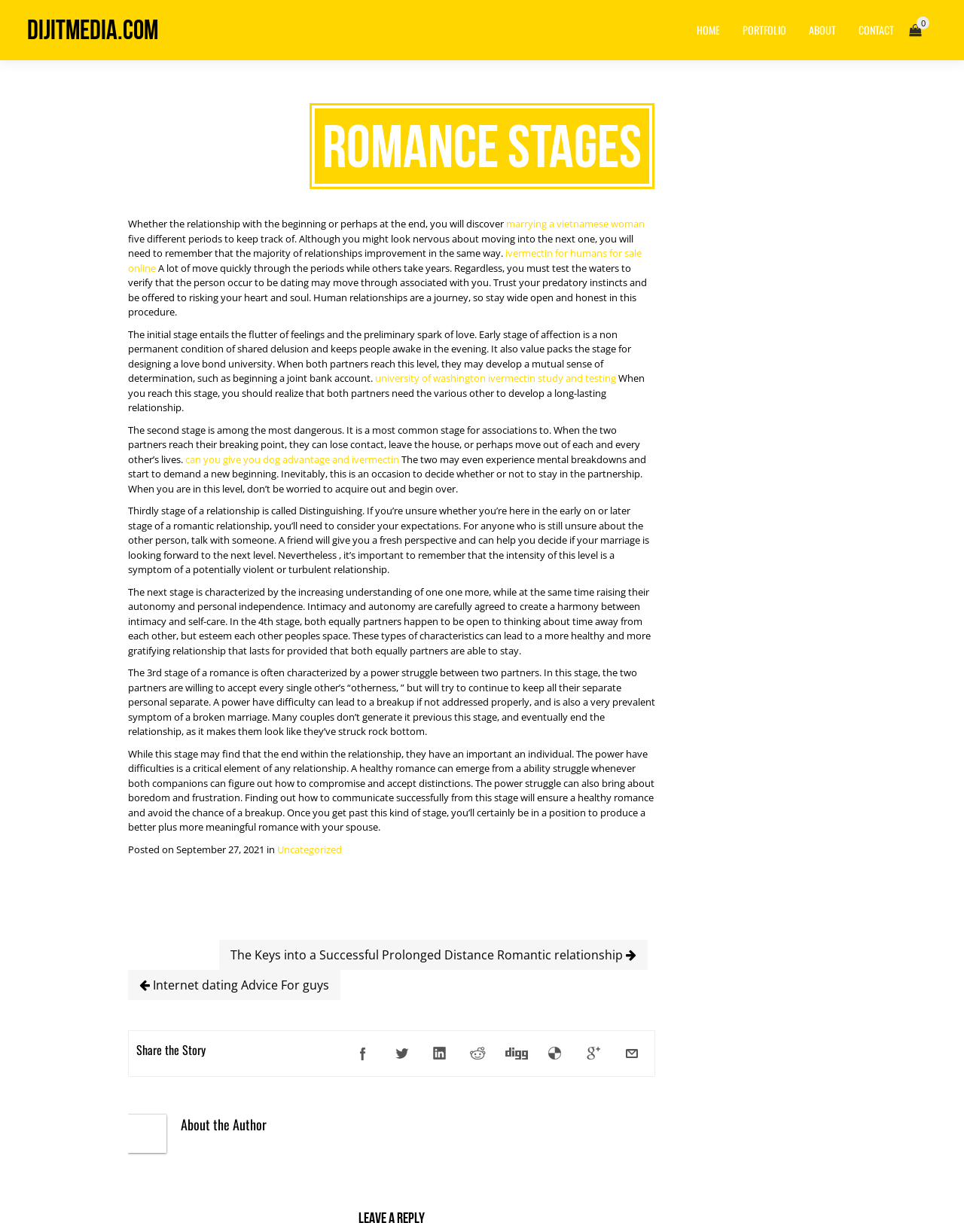Can you show the bounding box coordinates of the region to click on to complete the task described in the instruction: "Click on the HOME link"?

None